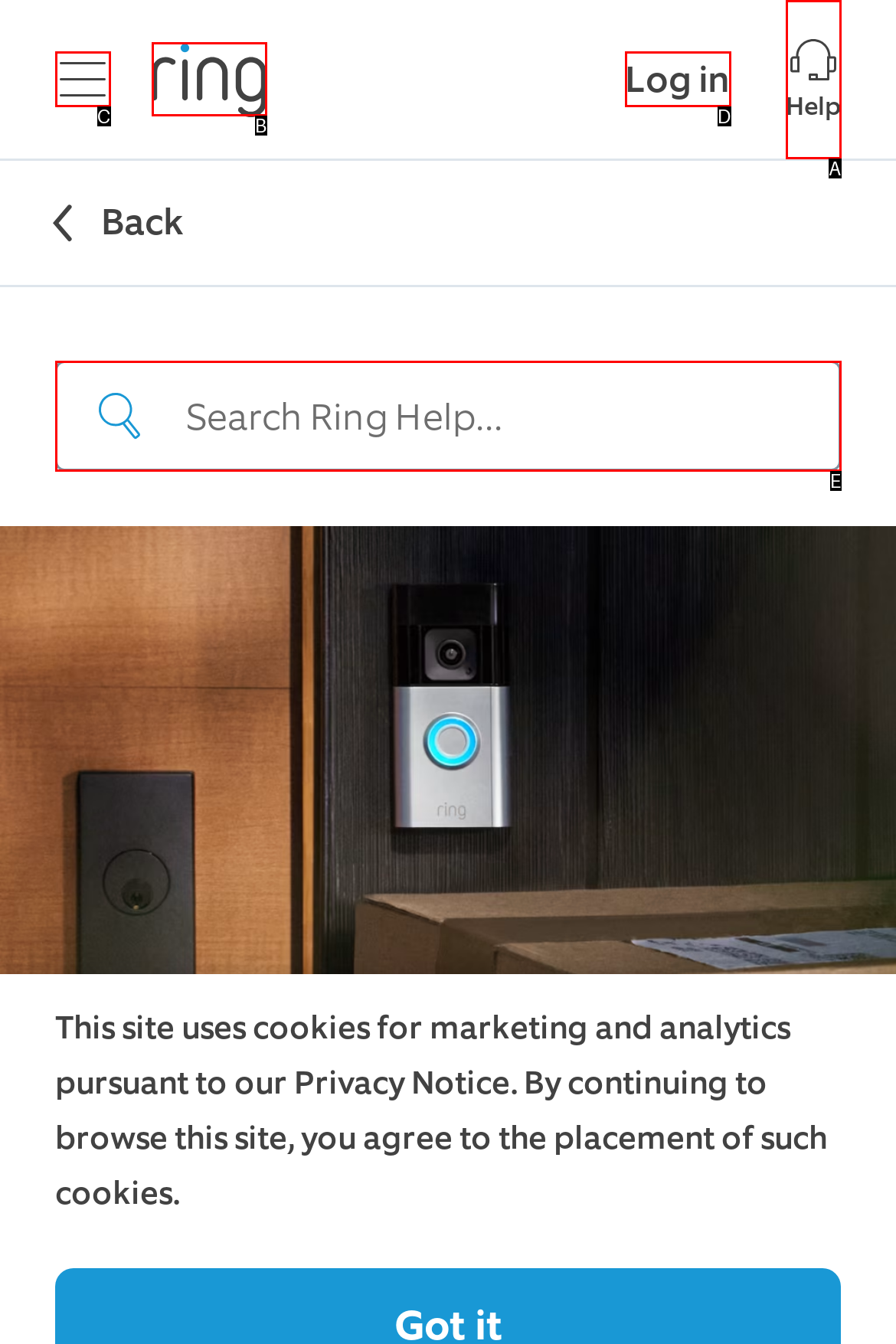Determine the HTML element that best aligns with the description: aria-label="Search input" placeholder="Search Ring Help..."
Answer with the appropriate letter from the listed options.

E